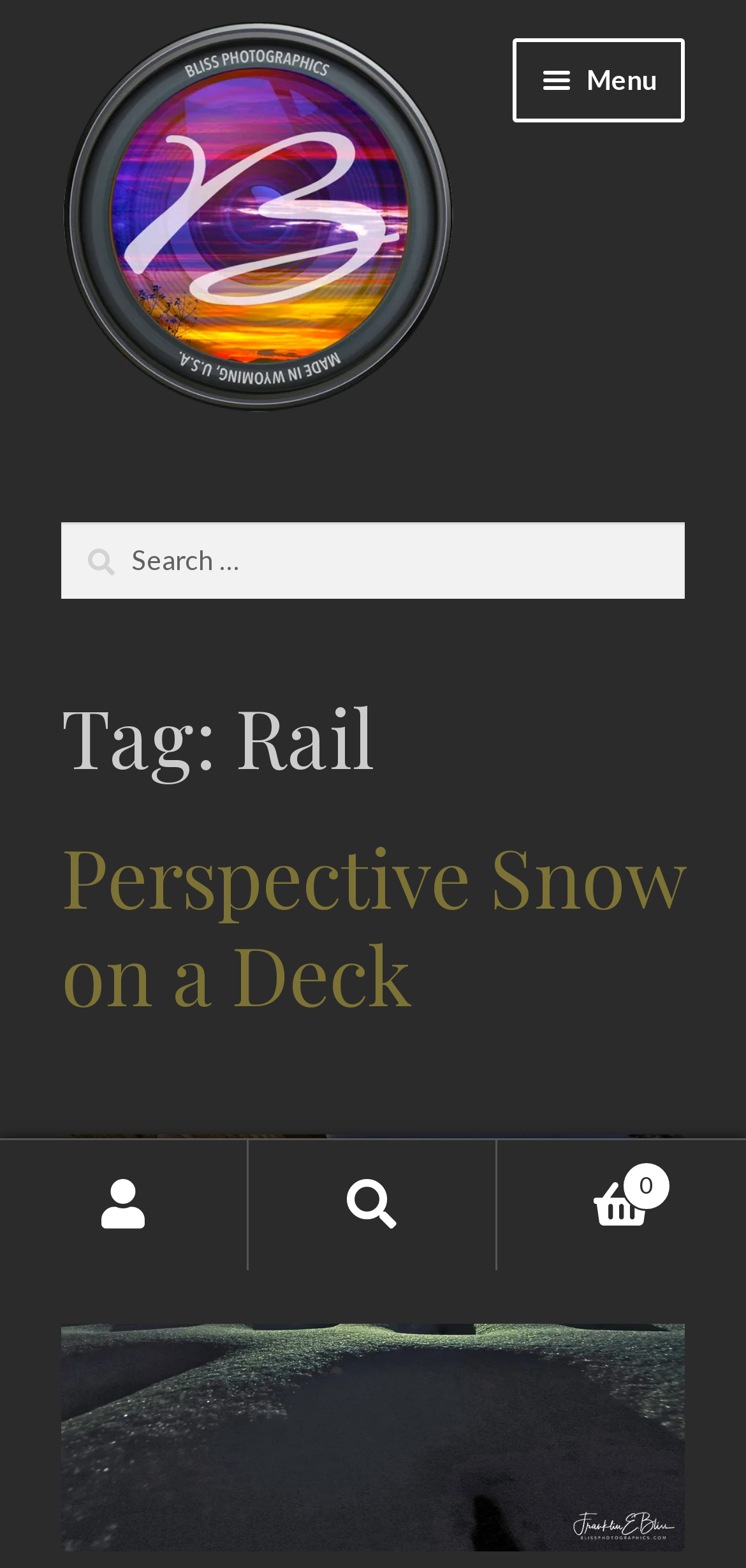Locate the bounding box coordinates of the element to click to perform the following action: 'Go to the 'About' page'. The coordinates should be given as four float values between 0 and 1, in the form of [left, top, right, bottom].

[0.082, 0.395, 0.918, 0.461]